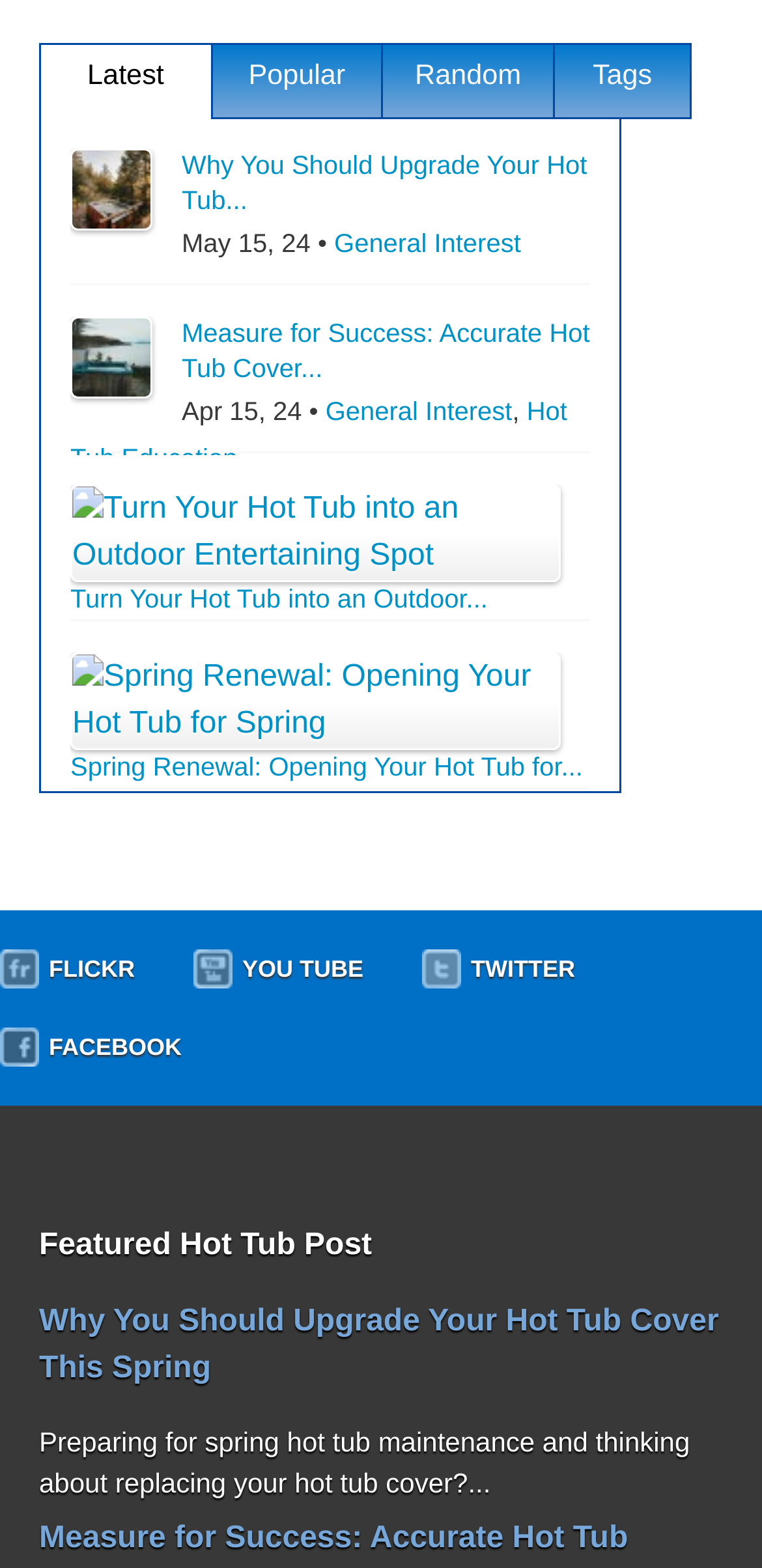Please identify the coordinates of the bounding box for the clickable region that will accomplish this instruction: "View the 'Why You Should Upgrade Your Hot Tub Cover This Spring' article".

[0.238, 0.095, 0.77, 0.137]